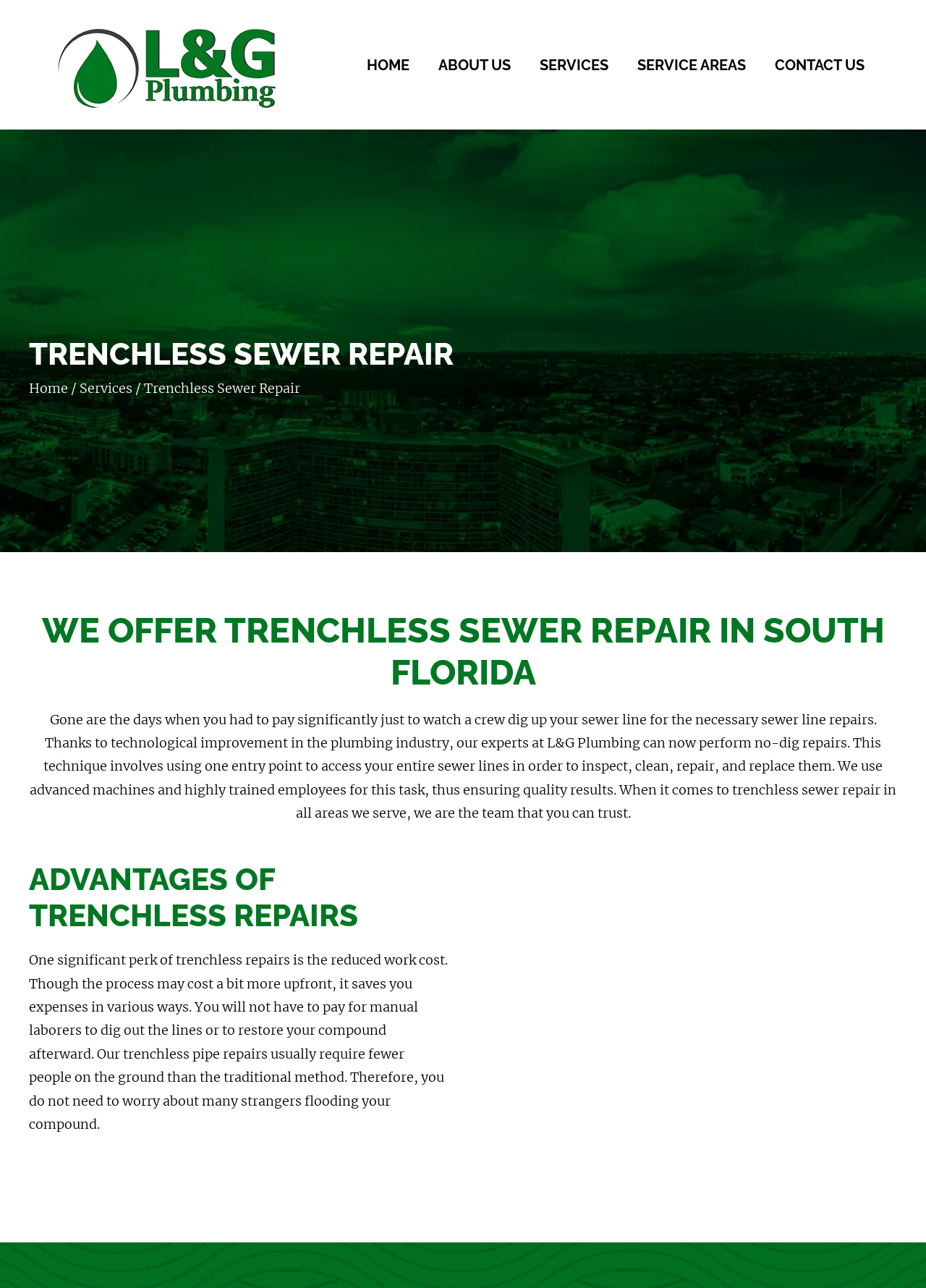Please reply with a single word or brief phrase to the question: 
What is the purpose of the form on the webpage?

Contact form